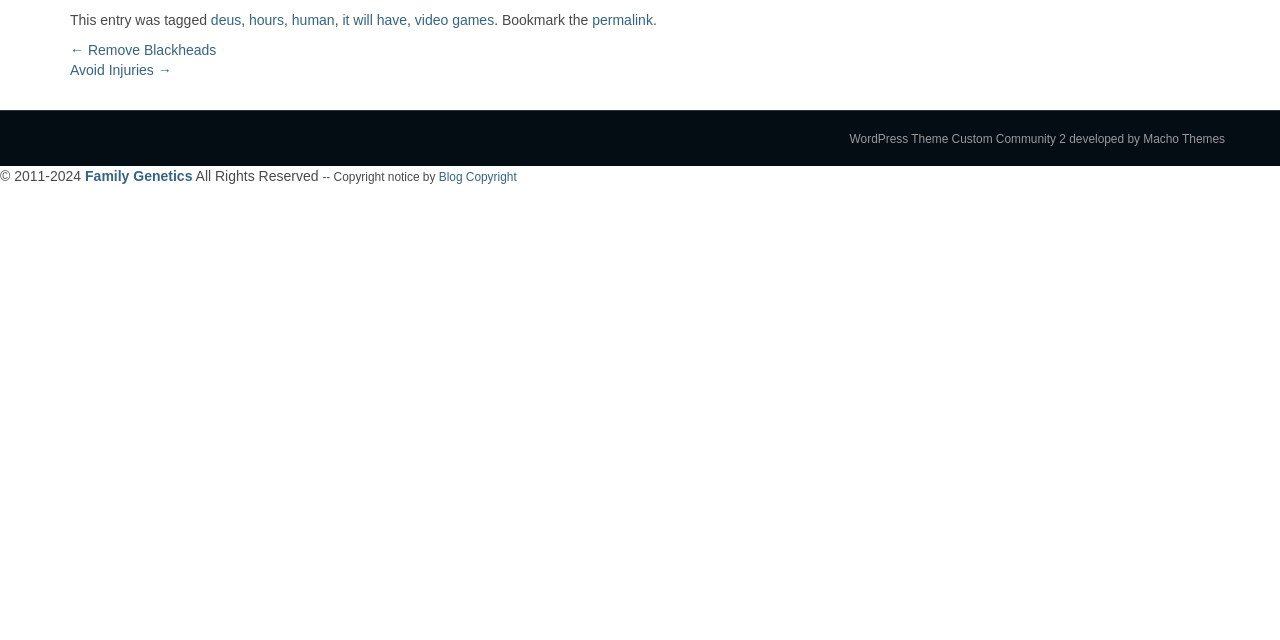Locate the UI element described by it will have and provide its bounding box coordinates. Use the format (top-left x, top-left y, bottom-right x, bottom-right y) with all values as floating point numbers between 0 and 1.

[0.268, 0.018, 0.318, 0.043]